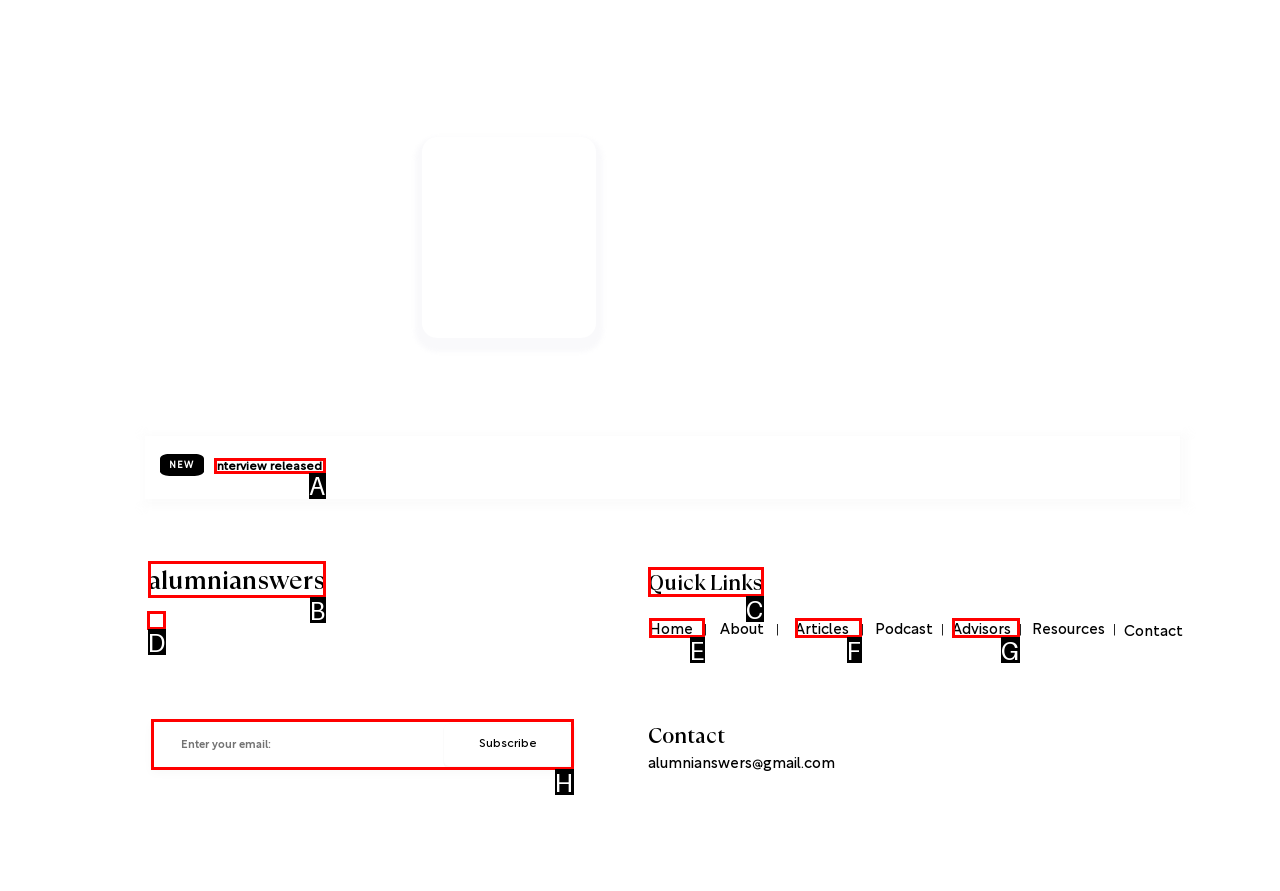Tell me the letter of the UI element to click in order to accomplish the following task: Enter your email address
Answer with the letter of the chosen option from the given choices directly.

H